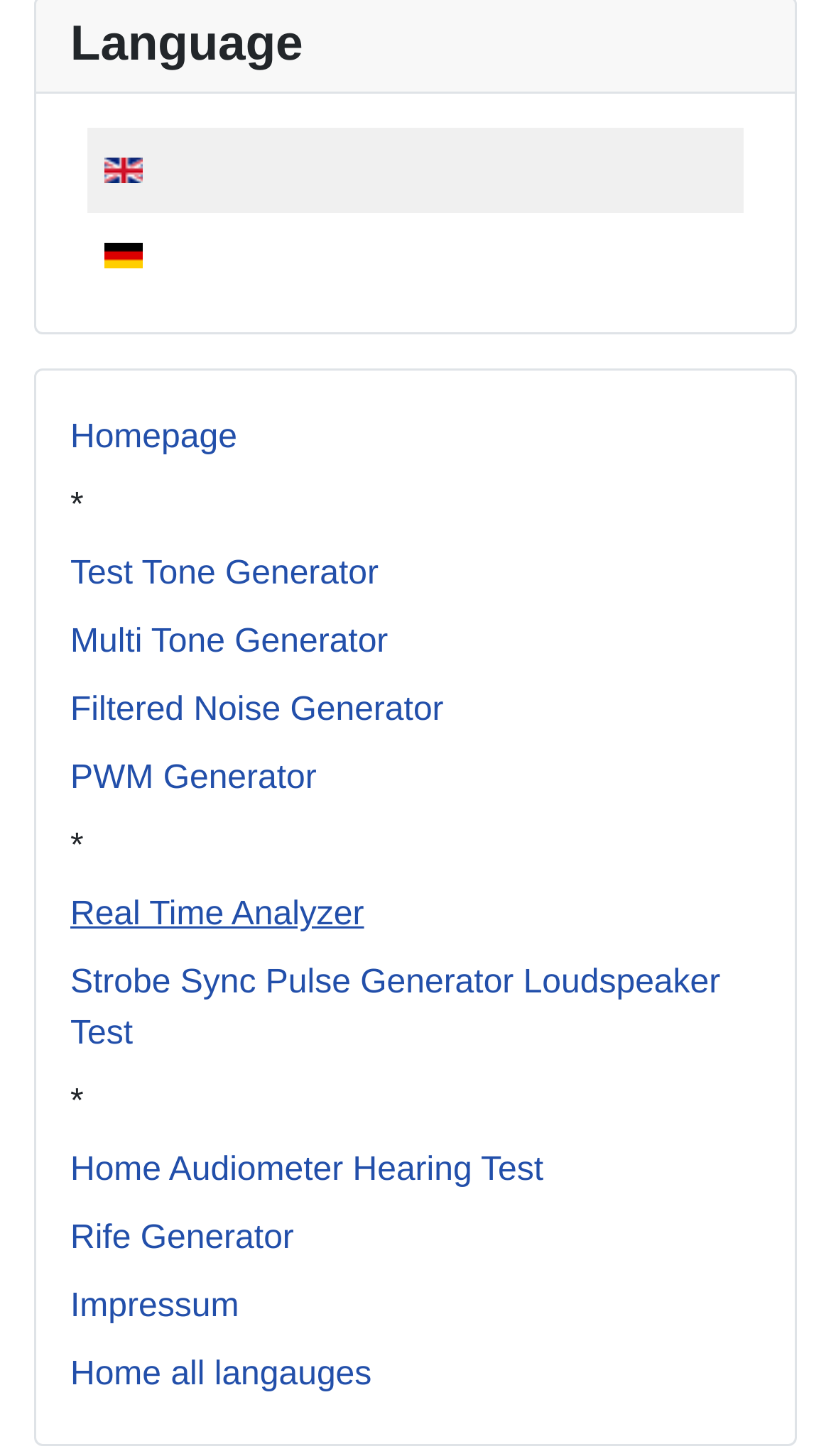Are there any images on the webpage?
Please look at the screenshot and answer in one word or a short phrase.

Yes